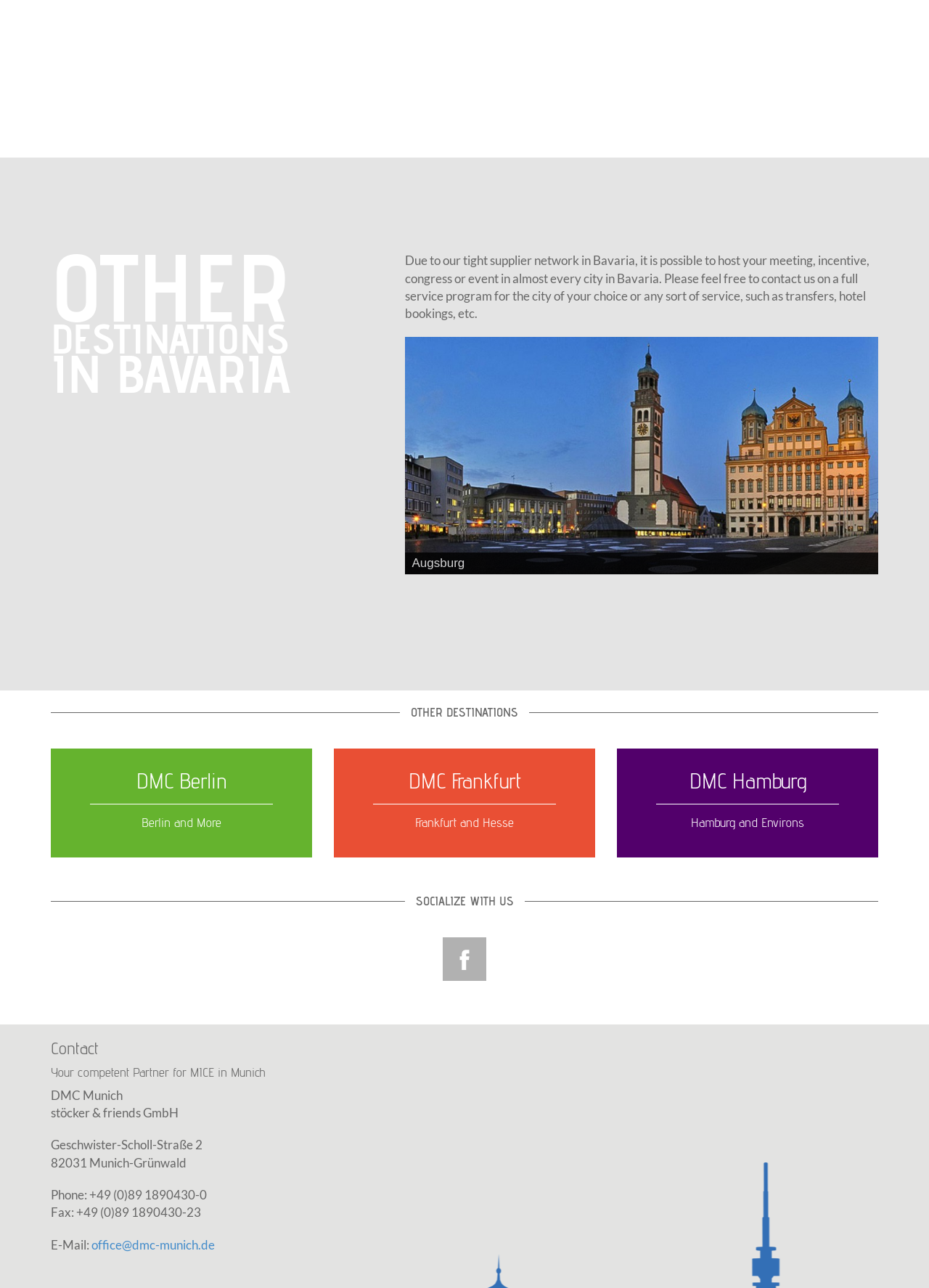Determine the bounding box coordinates of the UI element described by: "DMC Hamburg Hamburg and Environs".

[0.664, 0.581, 0.945, 0.666]